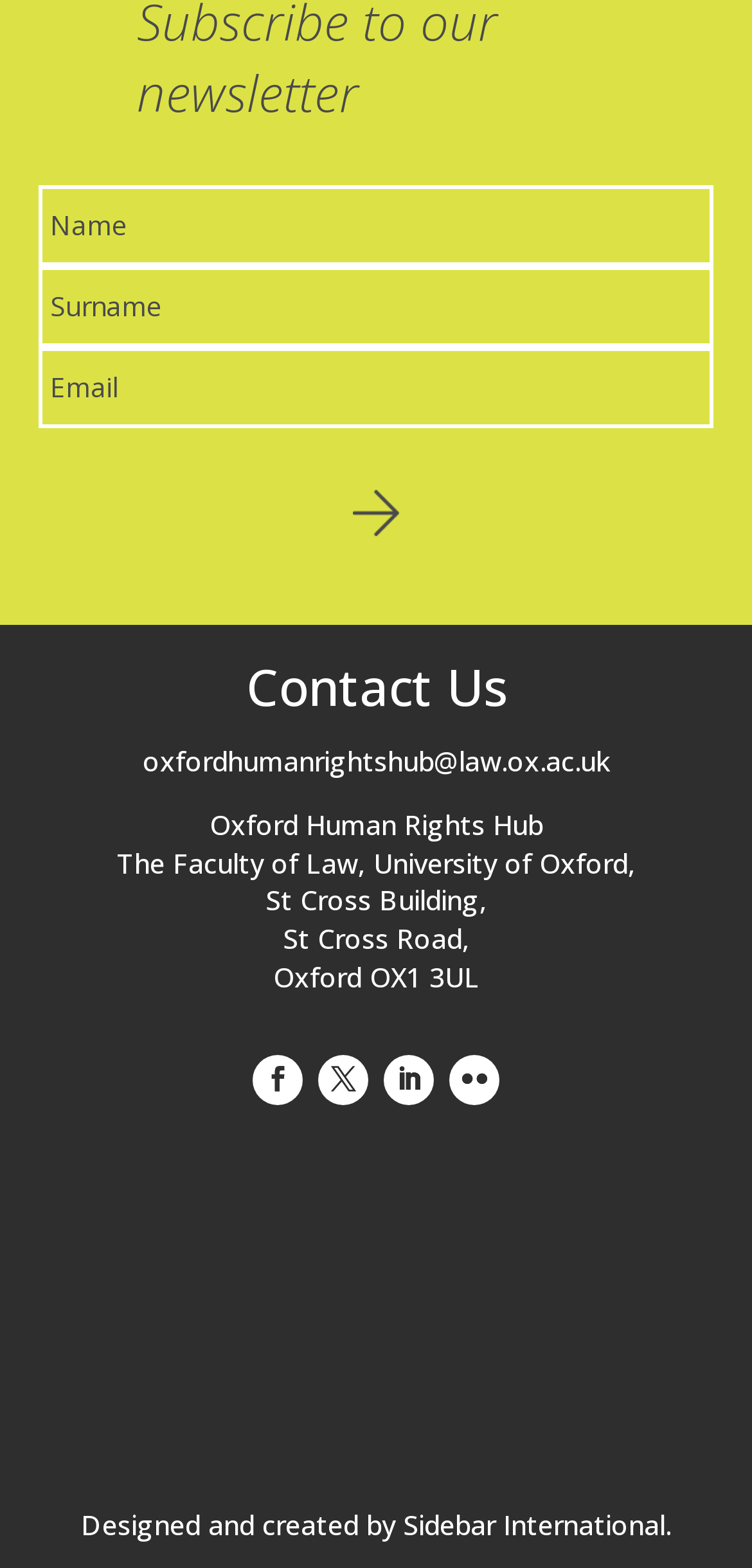Pinpoint the bounding box coordinates of the area that must be clicked to complete this instruction: "Enter surname".

[0.051, 0.17, 0.949, 0.222]